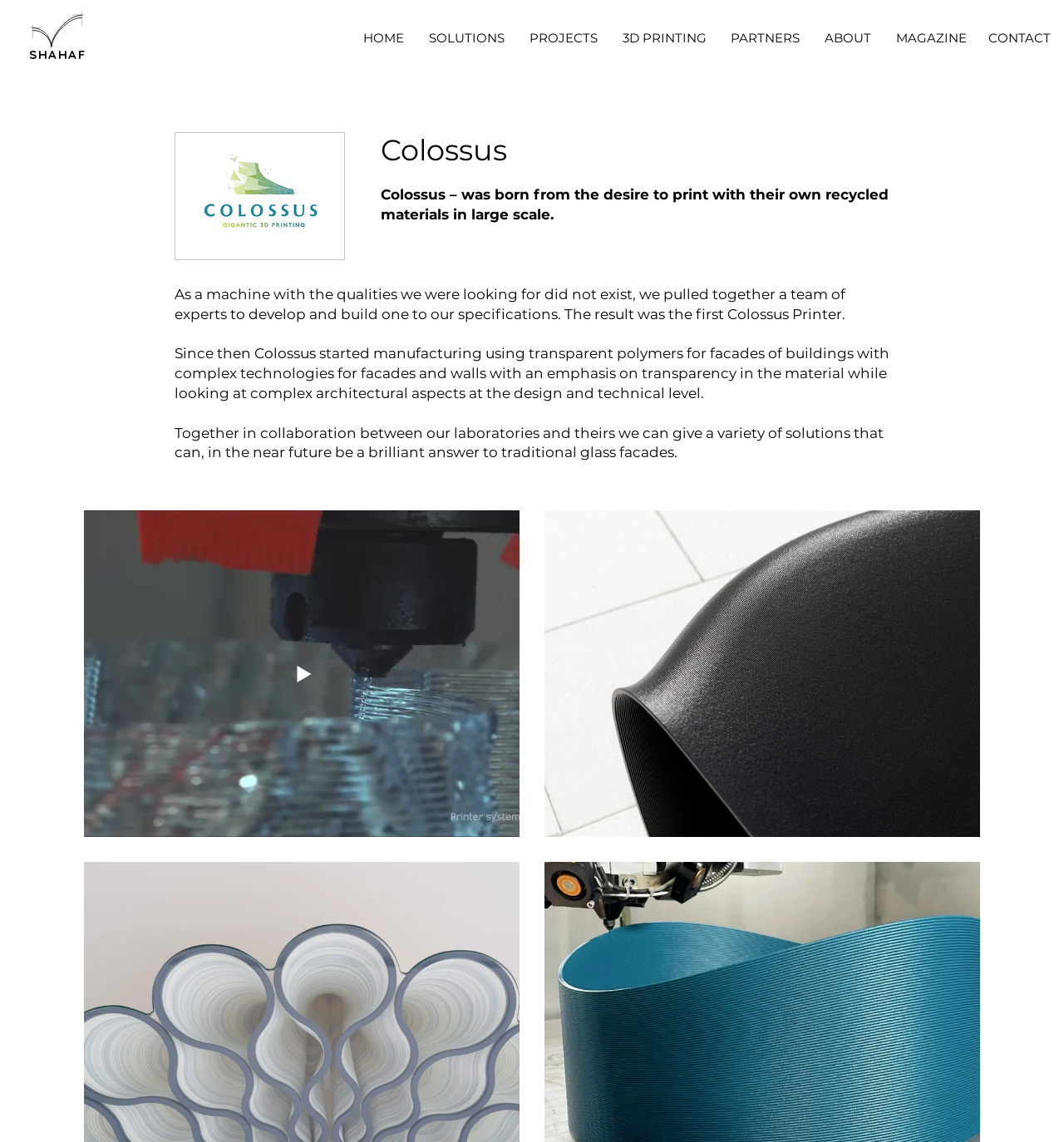Please indicate the bounding box coordinates for the clickable area to complete the following task: "go to Shahaf Home Page". The coordinates should be specified as four float numbers between 0 and 1, i.e., [left, top, right, bottom].

[0.028, 0.01, 0.08, 0.041]